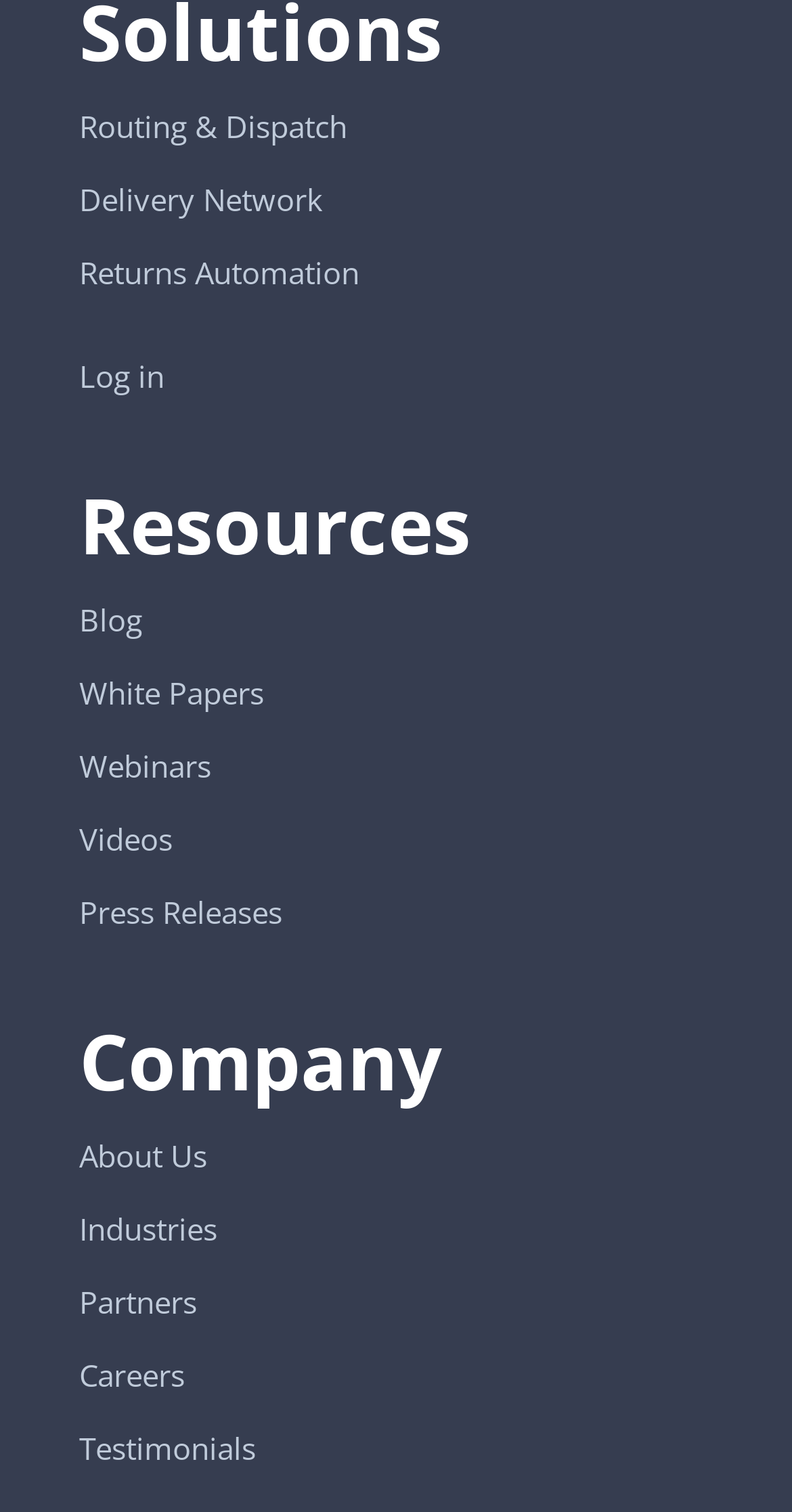Find the bounding box coordinates corresponding to the UI element with the description: "Blog". The coordinates should be formatted as [left, top, right, bottom], with values as floats between 0 and 1.

[0.1, 0.396, 0.179, 0.423]